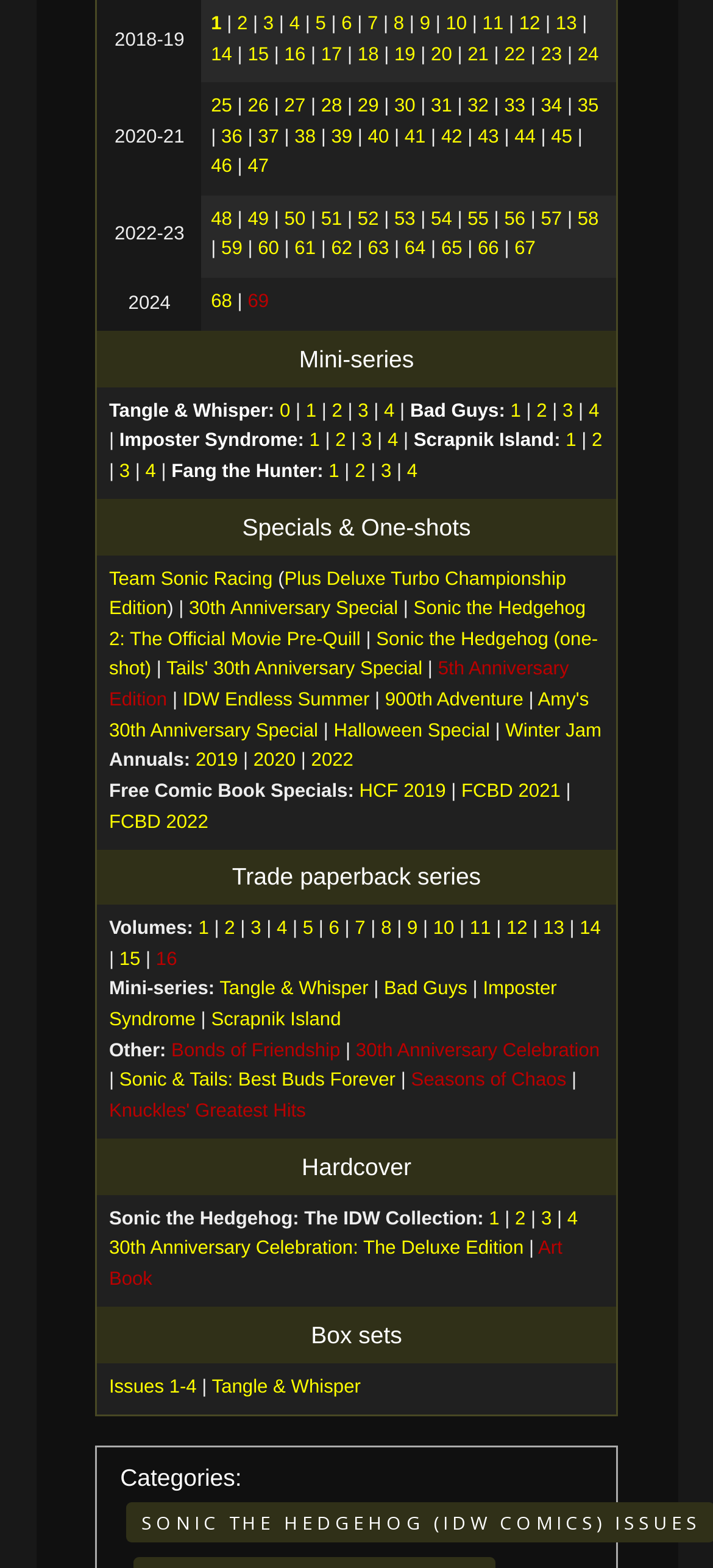What is the purpose of the '|' characters in the gridcell elements?
Please answer the question with a detailed and comprehensive explanation.

The '|' characters are used to separate the numbers in the gridcell elements, making it easier to read and understand the data.